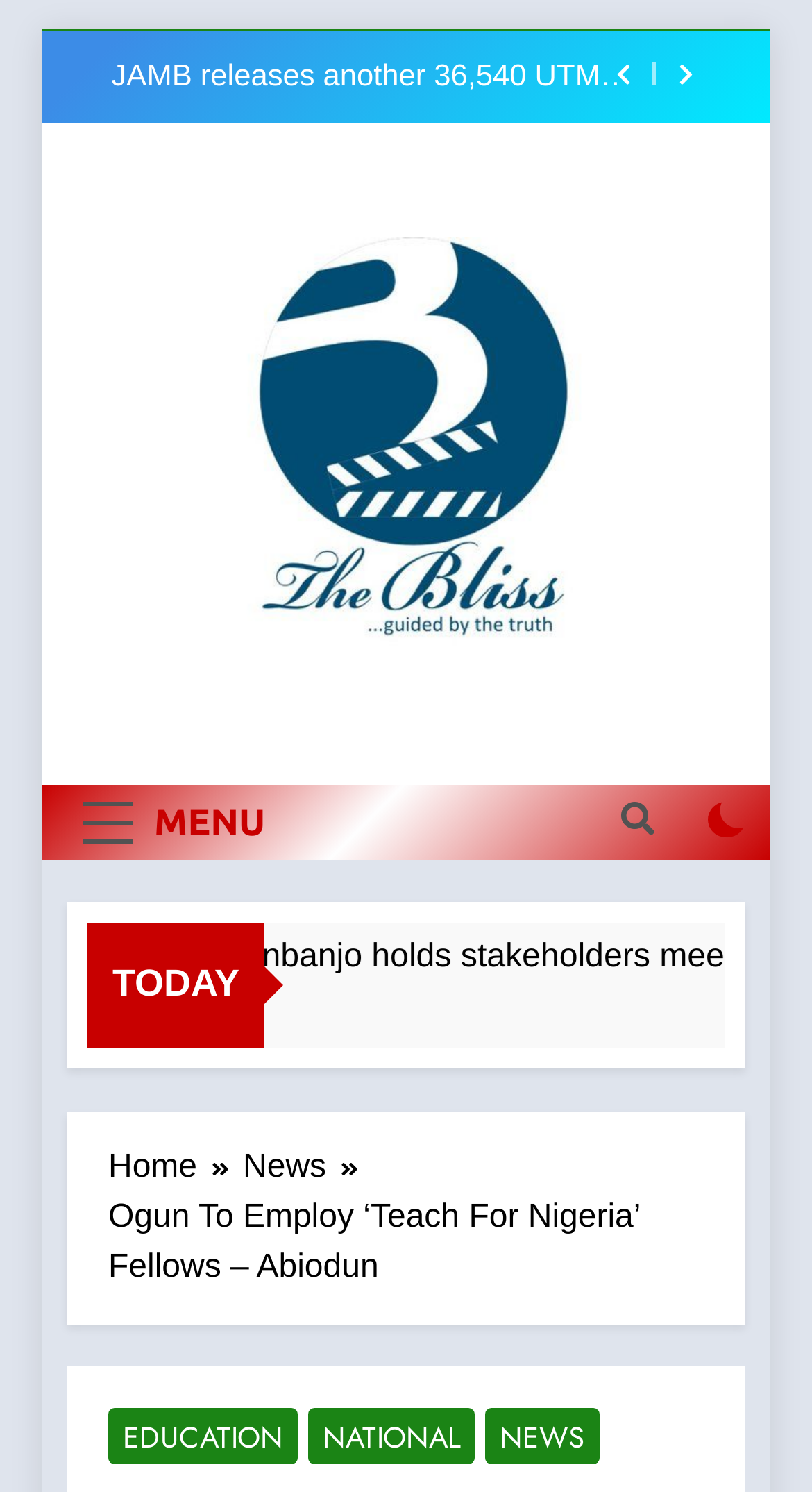What is the principal heading displayed on the webpage?

Ogun To Employ ‘Teach For Nigeria’ Fellows – Abiodun